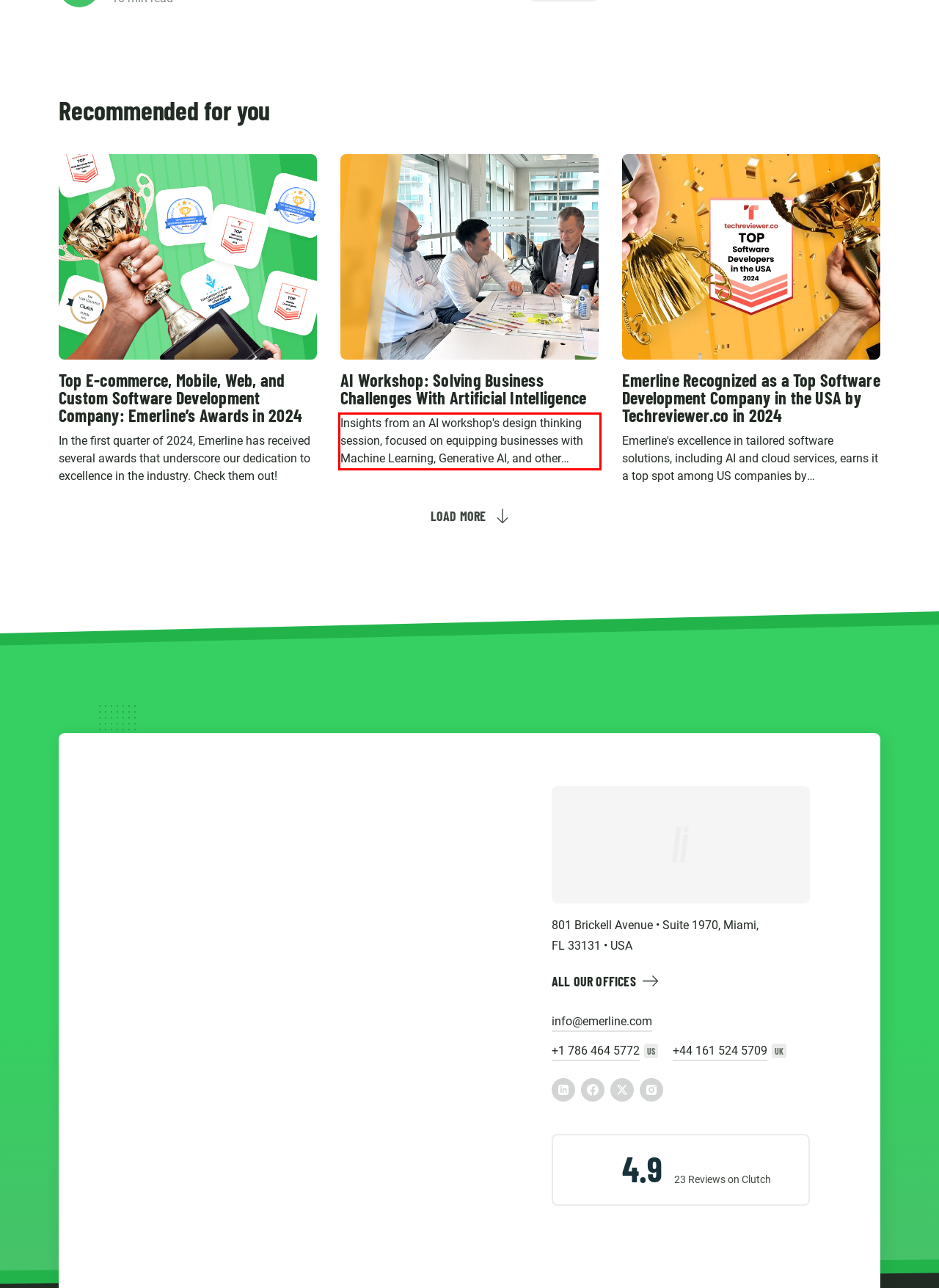Using OCR, extract the text content found within the red bounding box in the given webpage screenshot.

Insights from an AI workshop's design thinking session, focused on equipping businesses with Machine Learning, Generative AI, and other advanced AI technologies.